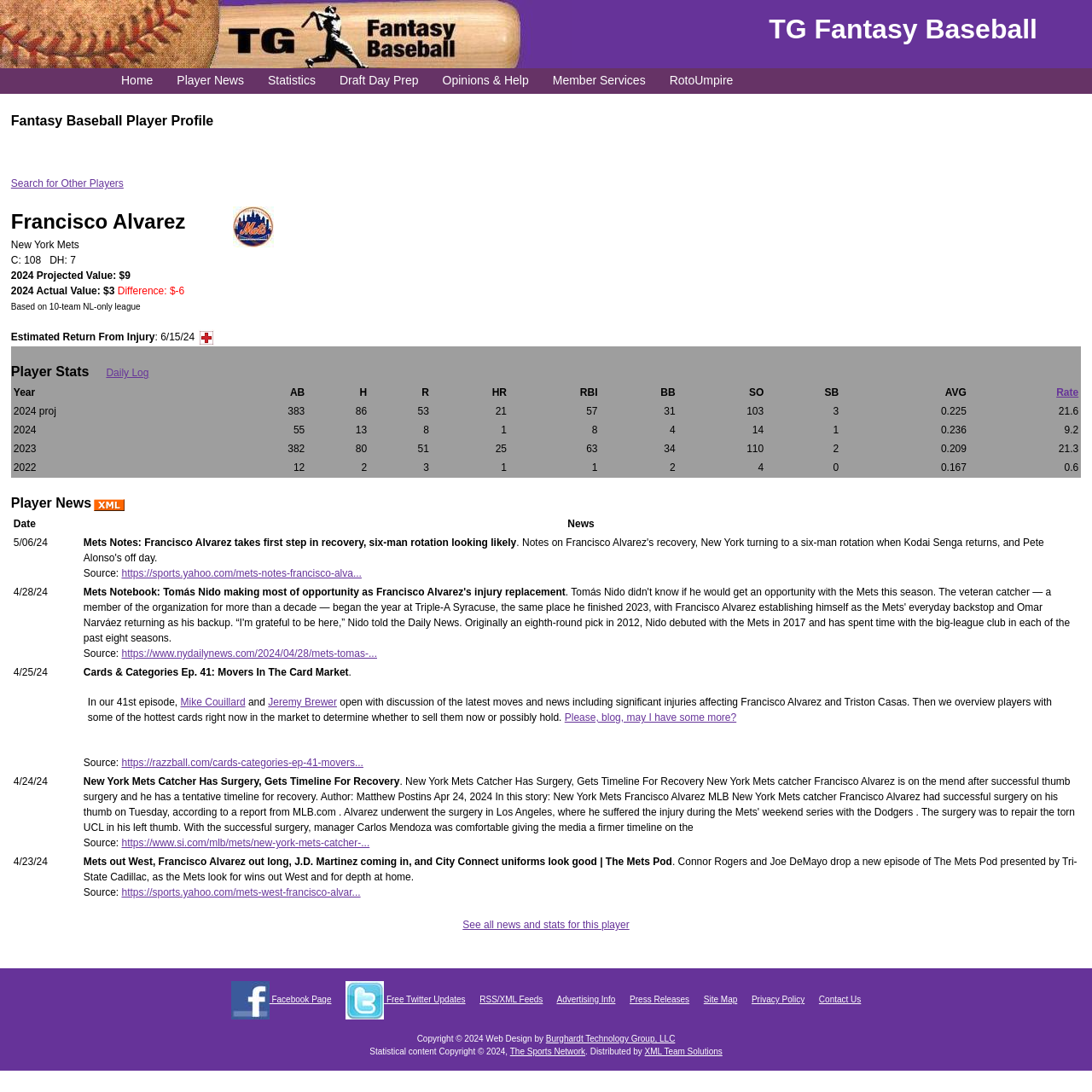Using the provided element description: "The Sports Network", identify the bounding box coordinates. The coordinates should be four floats between 0 and 1 in the order [left, top, right, bottom].

[0.467, 0.959, 0.536, 0.967]